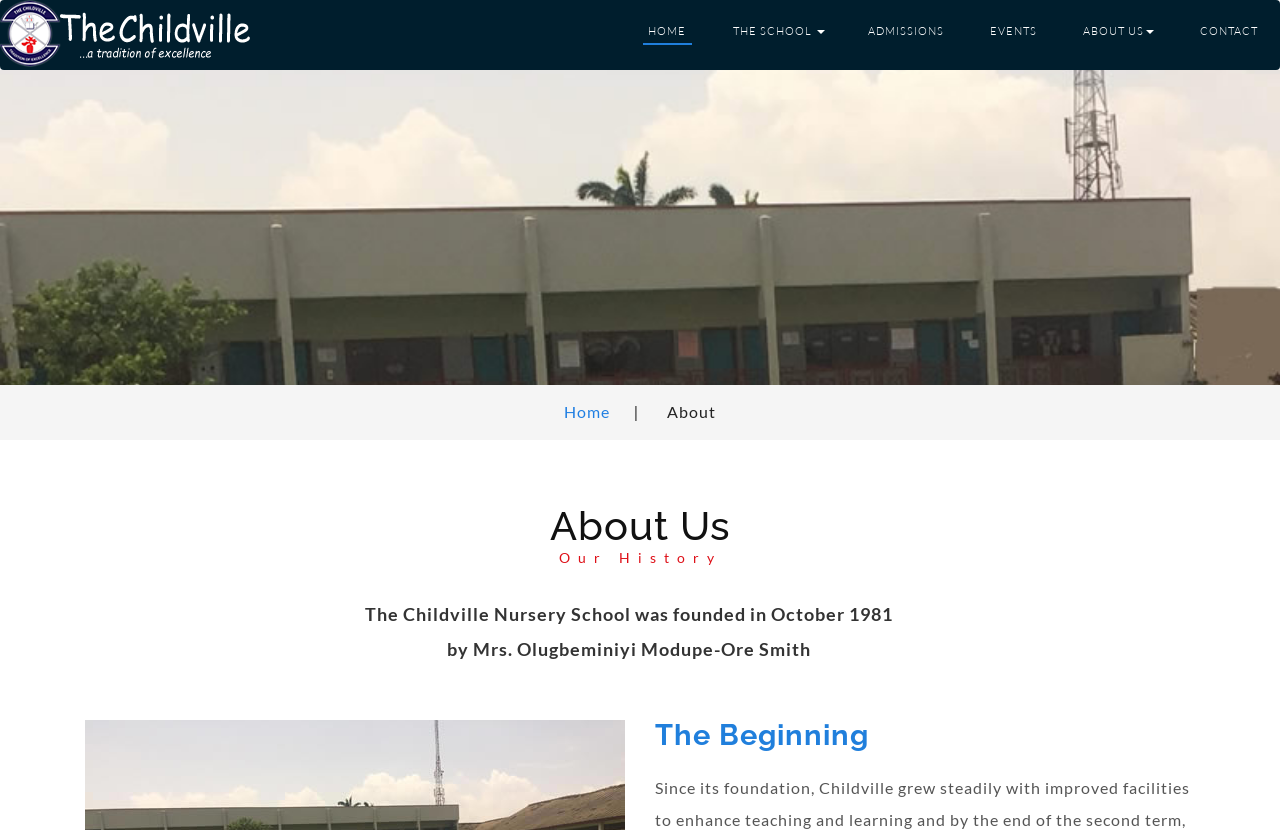Elaborate on the different components and information displayed on the webpage.

The webpage is about The Childville, a college in Lagos, and provides information about the school. At the top, there is a navigation menu with six links: "HOME", "THE SCHOOL", "ADMISSIONS", "EVENTS", "ABOUT US", and "CONTACT", which are evenly spaced and aligned horizontally. 

Below the navigation menu, there is another "Home" link, followed by a vertical bar and the text "About". This section is positioned slightly above the center of the page.

The main content of the page is divided into two sections. The first section has a heading "About Us" and provides information about the school's history. There is a subheading "Our History" followed by two paragraphs of text describing the founding of The Childville Nursery School in 1981 by Mrs. Olugbeminiyi Modupe-Ore Smith.

The second section has a heading "The Beginning" and is positioned below the first section. The exact content of this section is not specified, but it appears to be a continuation of the school's history or story.